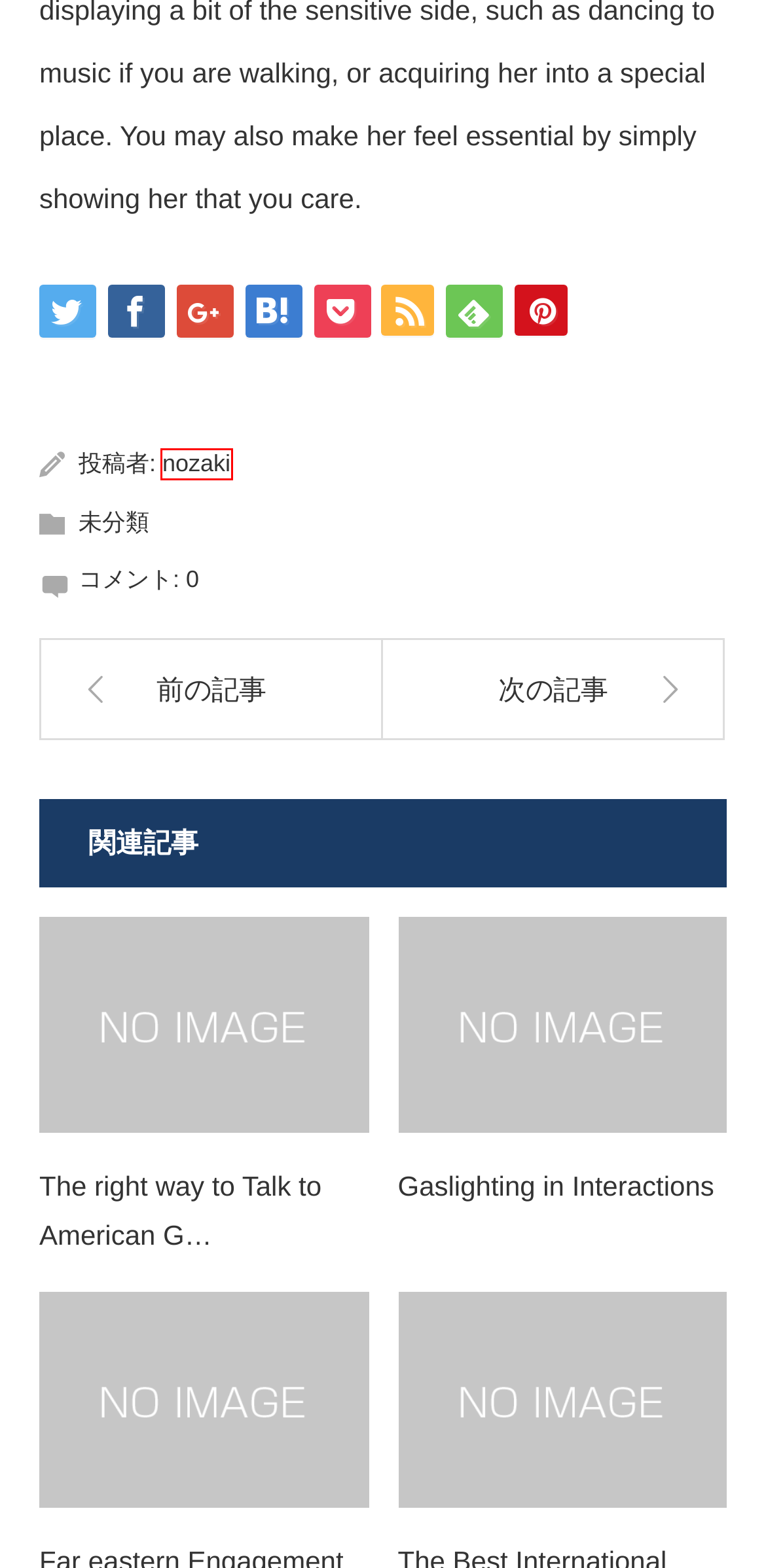Review the webpage screenshot provided, noting the red bounding box around a UI element. Choose the description that best matches the new webpage after clicking the element within the bounding box. The following are the options:
A. The right way to Talk to American Girls On line | 野崎真空樹脂工業株式会社
B. How you can find a Foreign Partner | 野崎真空樹脂工業株式会社
C. Gaslighting in Interactions | 野崎真空樹脂工業株式会社
D. The Best International Online dating sites | 野崎真空樹脂工業株式会社
E. サイトマップ | 野崎真空樹脂工業株式会社
F. Far eastern Engagement Customs | 野崎真空樹脂工業株式会社
G. Methods for Being a Good Wife | 野崎真空樹脂工業株式会社
H. nozaki | 野崎真空樹脂工業株式会社

H